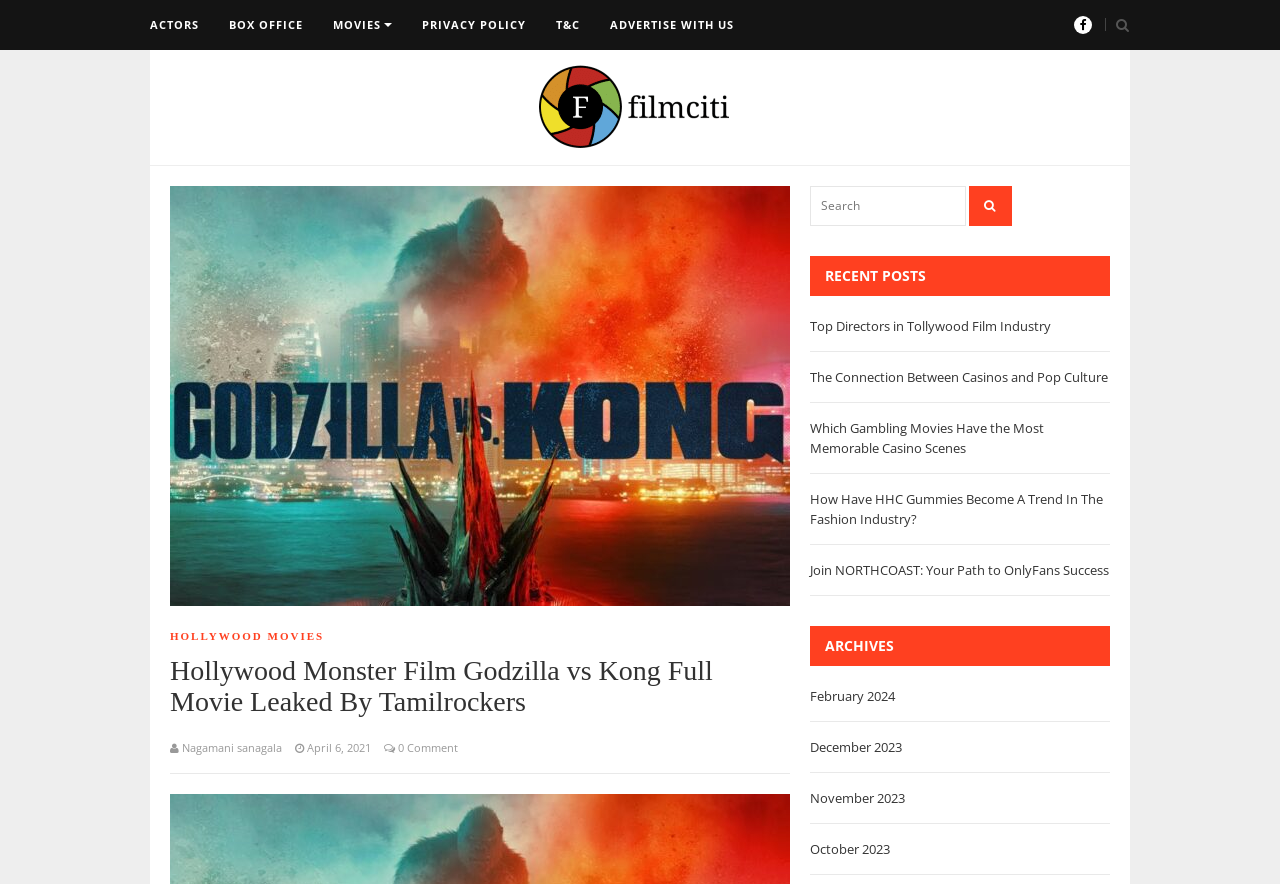Respond to the question with just a single word or phrase: 
What is the date of the article 'Godzilla vs Kong Full Movie Leaked By Tamilrockers'?

April 6, 2021